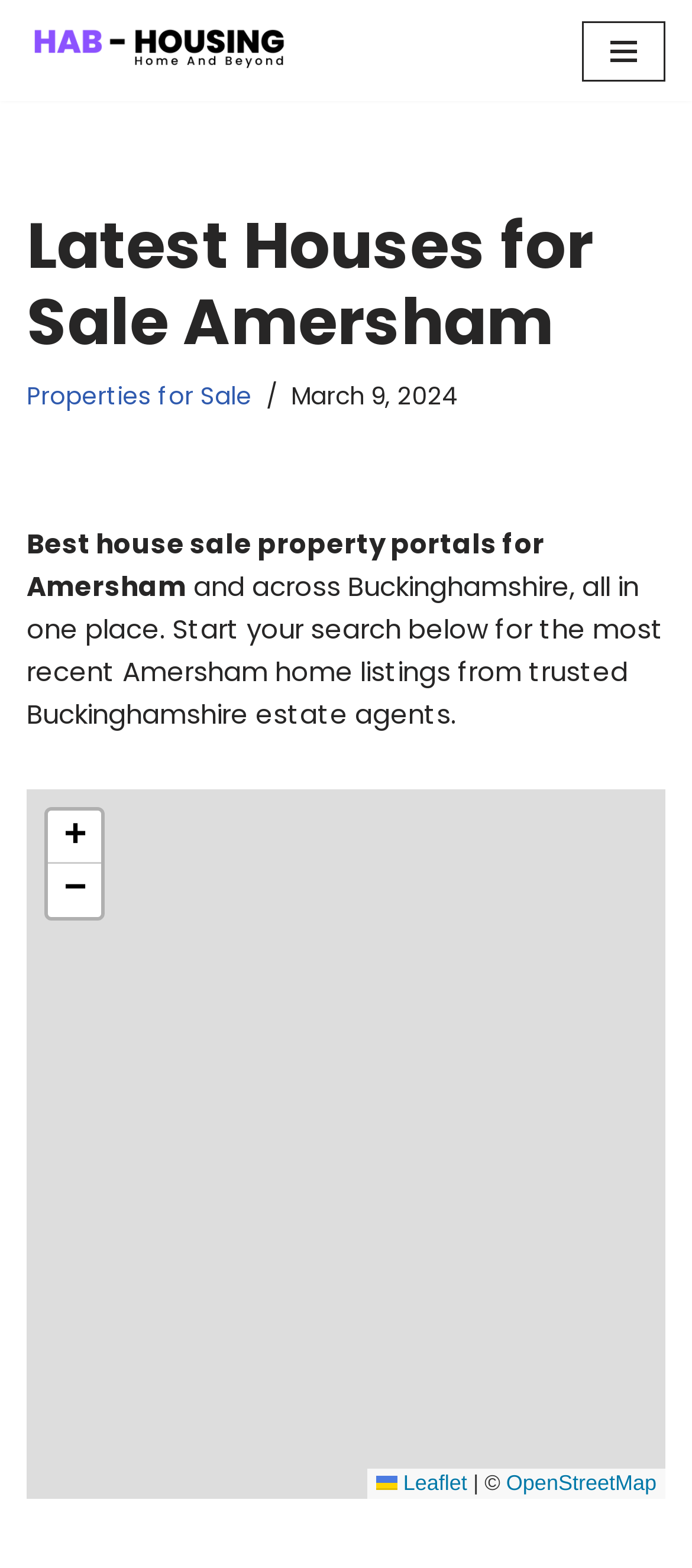Using the format (top-left x, top-left y, bottom-right x, bottom-right y), and given the element description, identify the bounding box coordinates within the screenshot: Skip to content

[0.0, 0.036, 0.077, 0.059]